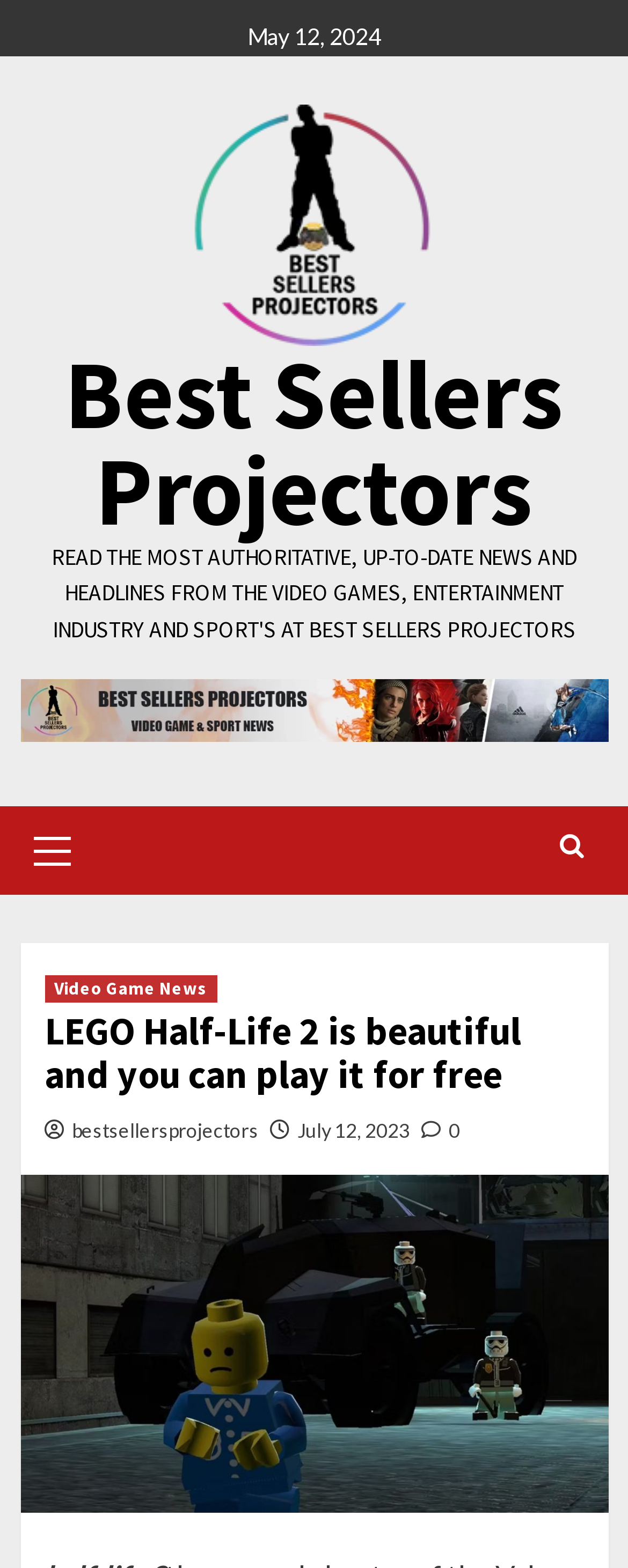How many links are there in the primary menu?
Using the image provided, answer with just one word or phrase.

1